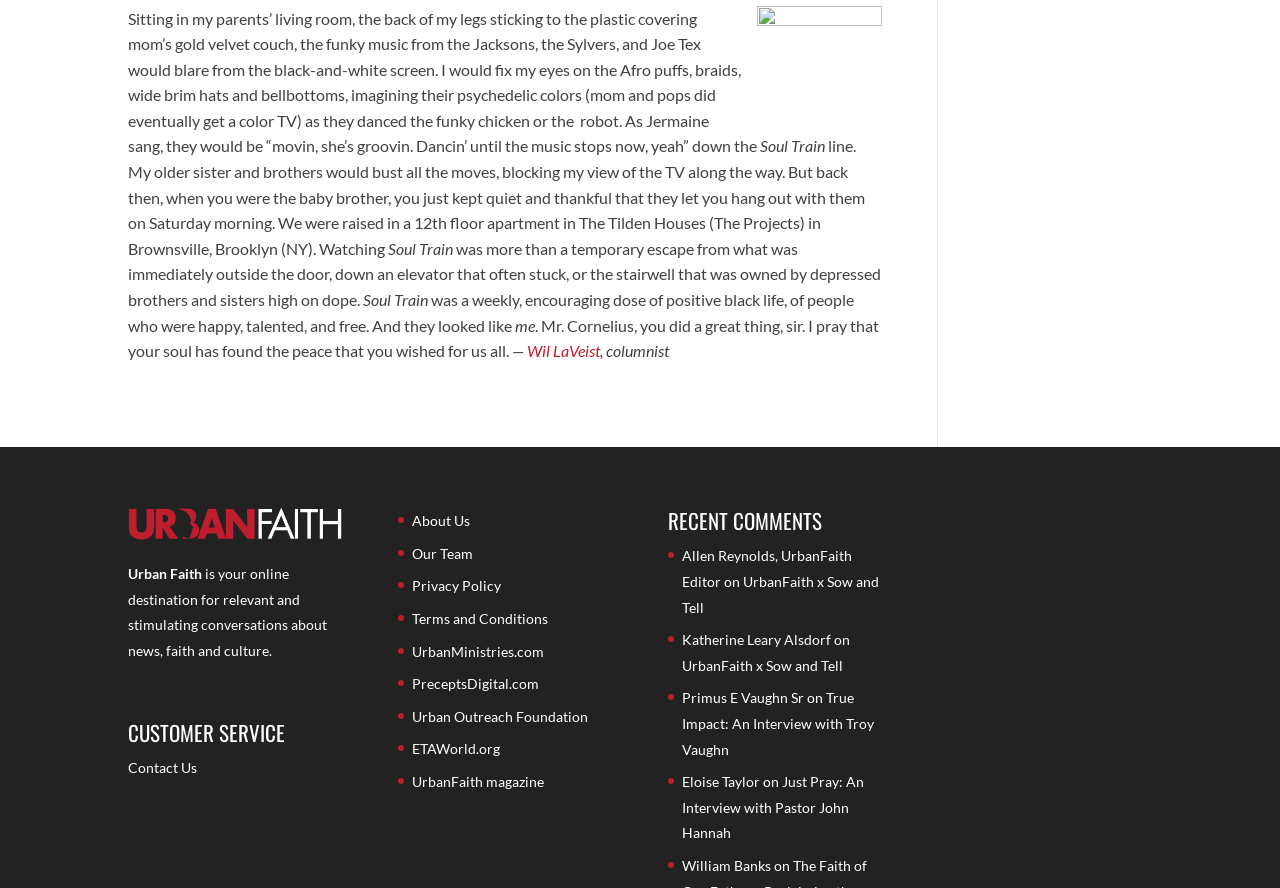Where did the author grow up?
Please provide a comprehensive answer based on the details in the screenshot.

The article states 'We were raised in a 12th floor apartment in The Tilden Houses (The Projects) in Brownsville, Brooklyn (NY).' which indicates that the author grew up in Brownsville, Brooklyn.